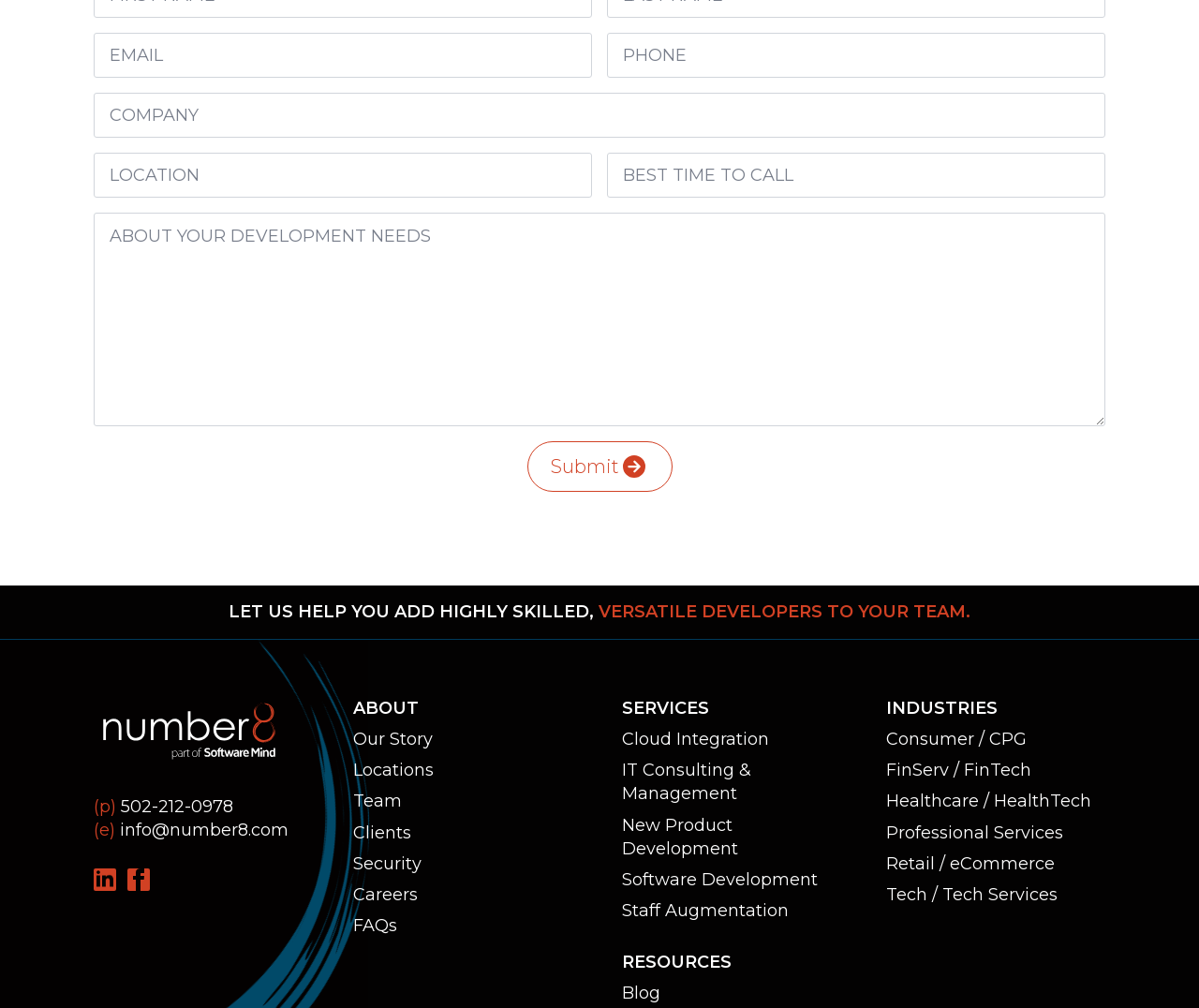Answer the question using only a single word or phrase: 
What is the company's phone number?

(502) 212-0978